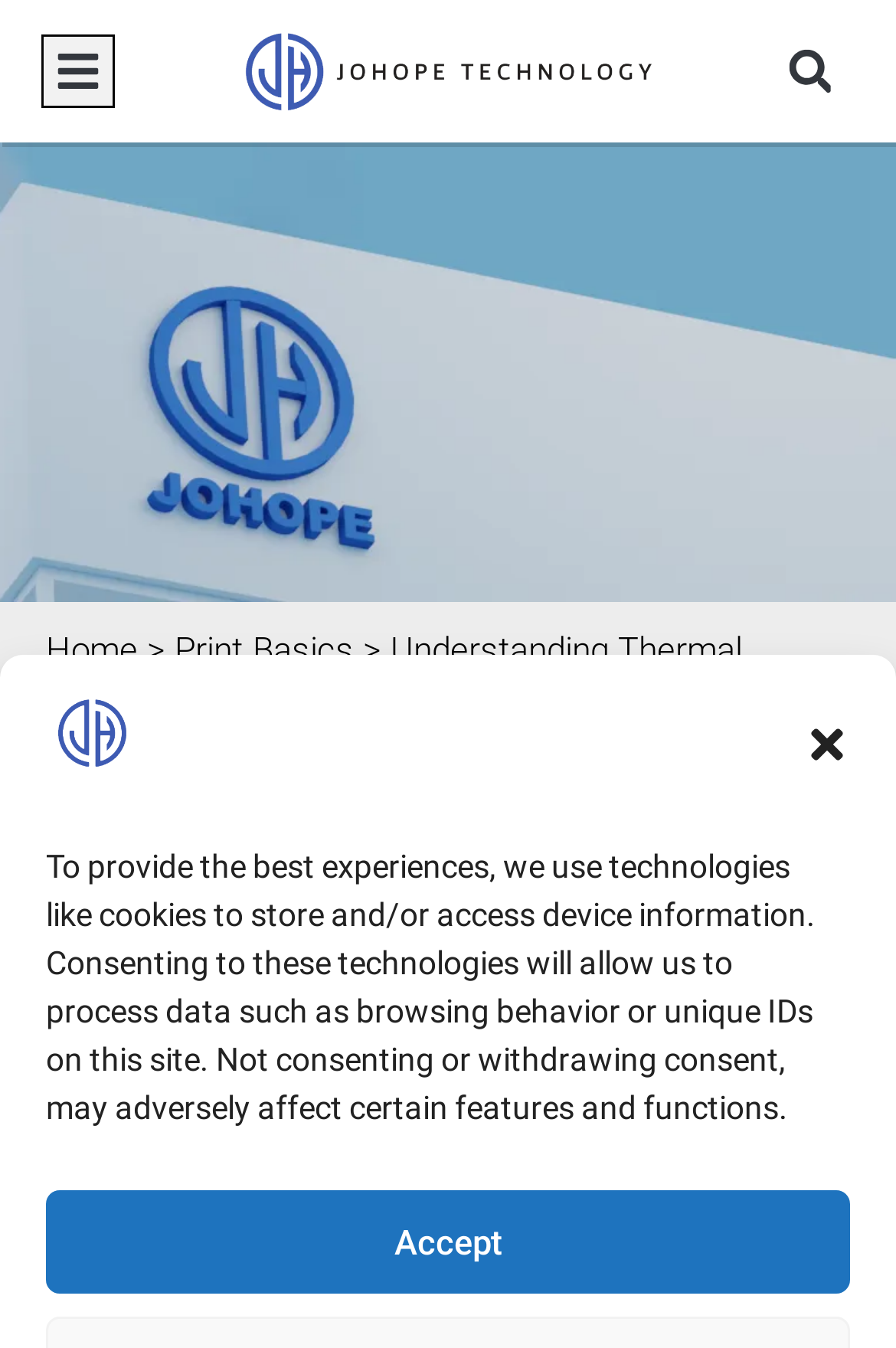Highlight the bounding box coordinates of the element you need to click to perform the following instruction: "Toggle the menu."

[0.046, 0.026, 0.128, 0.08]